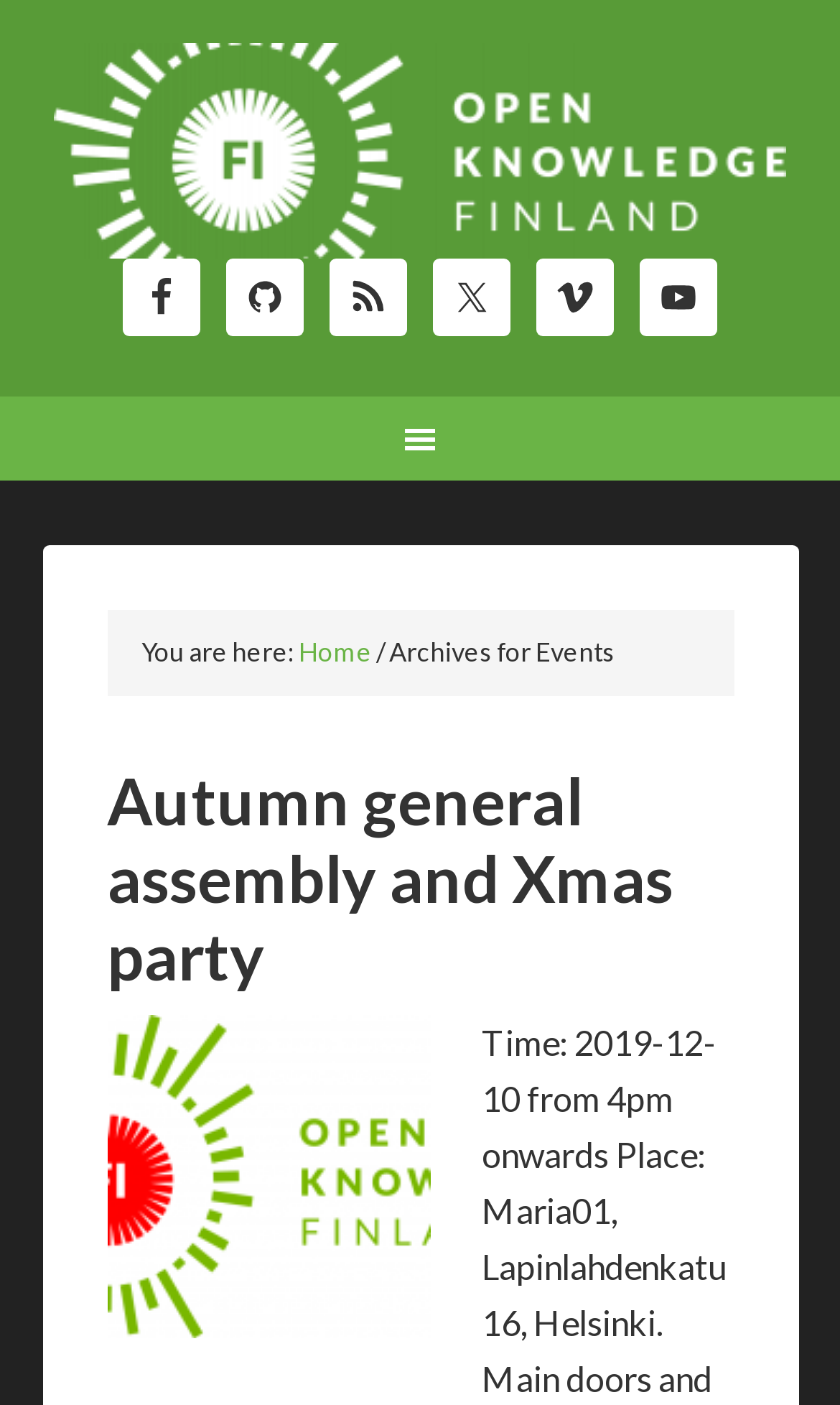Answer the question below using just one word or a short phrase: 
What is the name of the event on the current page?

Autumn general assembly and Xmas party